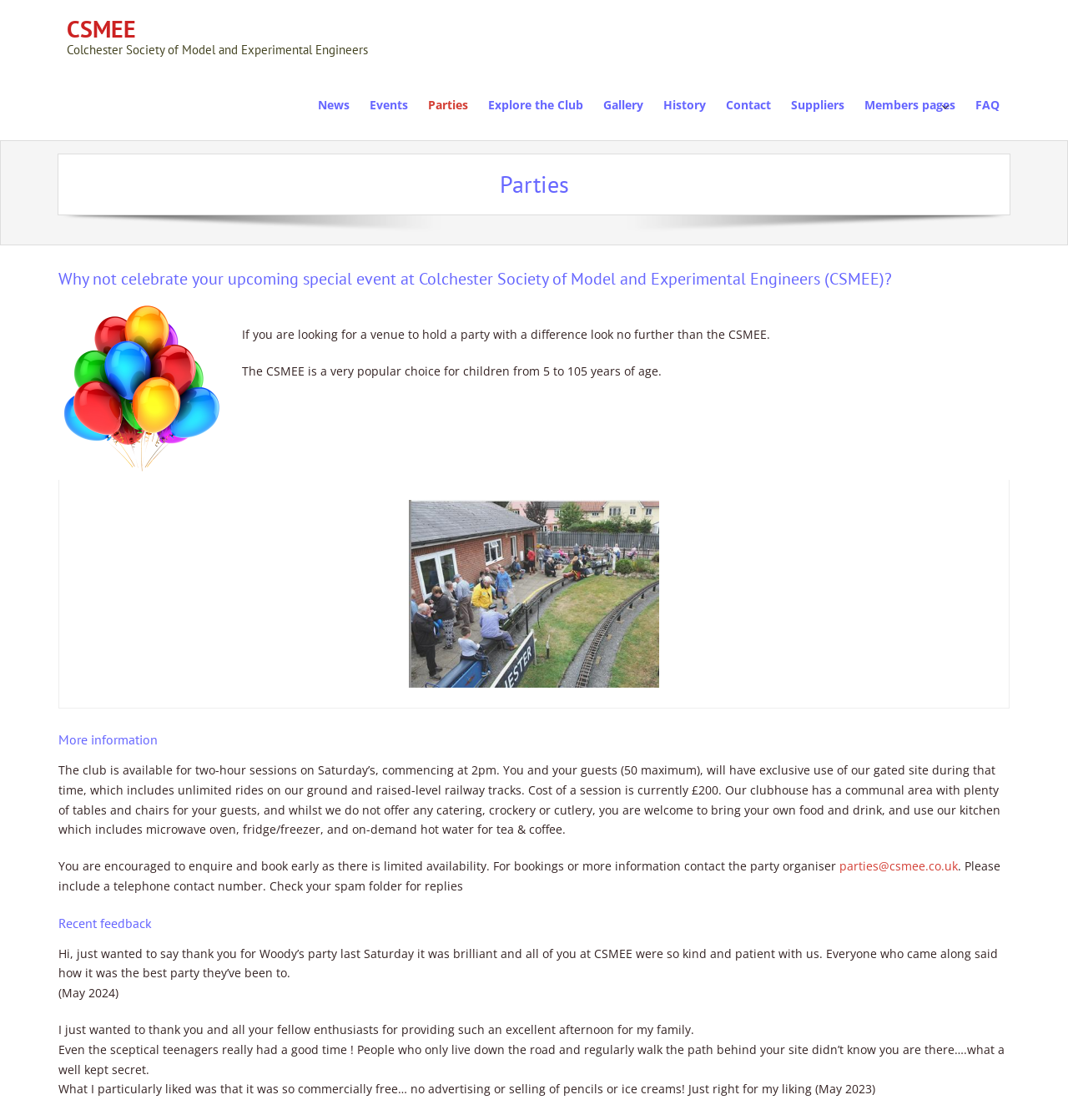What is the name of the society?
Provide a thorough and detailed answer to the question.

The name of the society can be found in the heading 'CSMEE Colchester Society of Model and Experimental Engineers' at the top of the webpage.